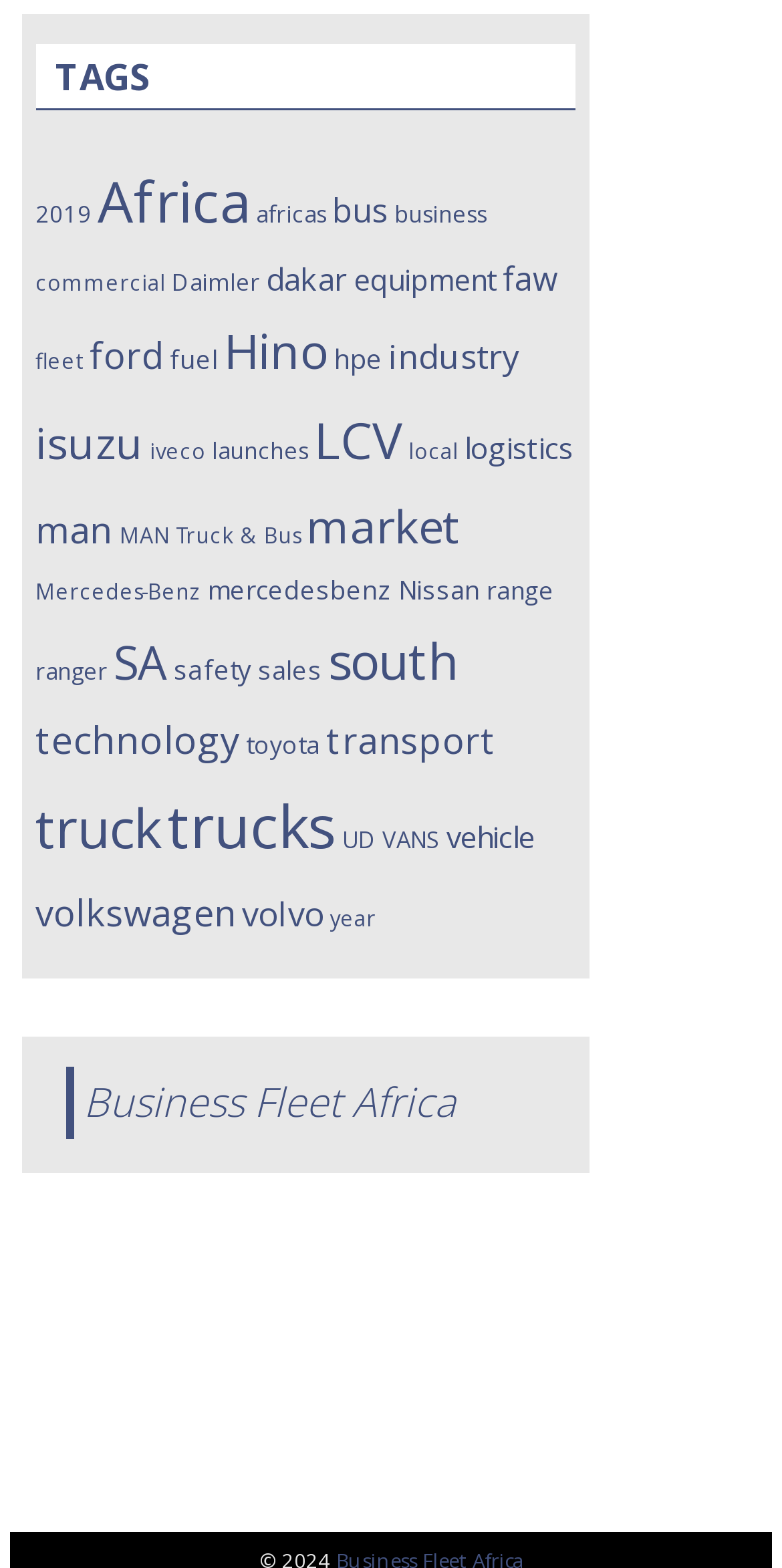Based on the element description, predict the bounding box coordinates (top-left x, top-left y, bottom-right x, bottom-right y) for the UI element in the screenshot: Business Fleet Africa

[0.107, 0.686, 0.584, 0.72]